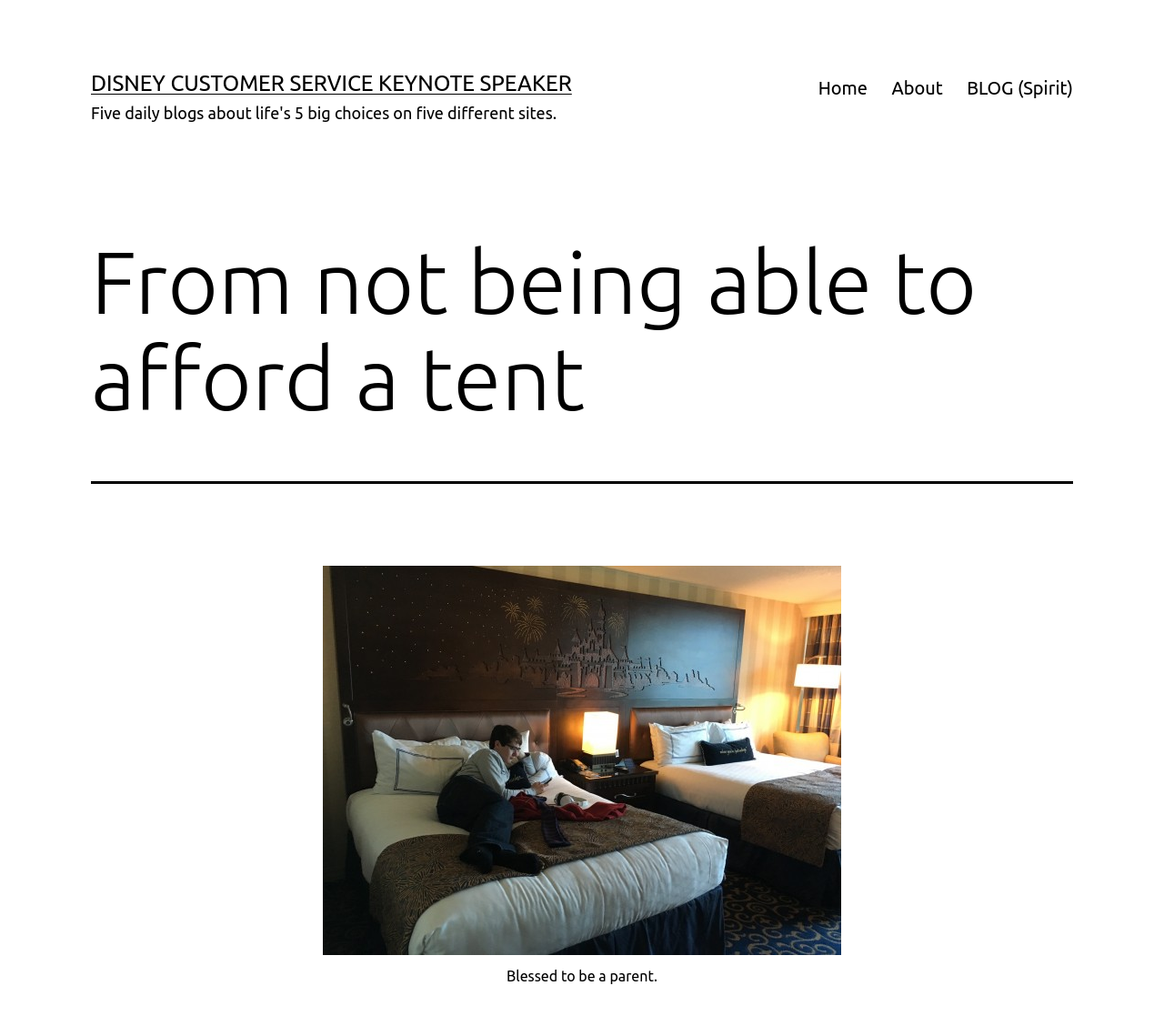Where was the photo taken?
Kindly answer the question with as much detail as you can.

I inferred this answer by examining the link 'Disneyland Hotel room photo', which suggests that the photo was taken at the Disneyland Hotel.